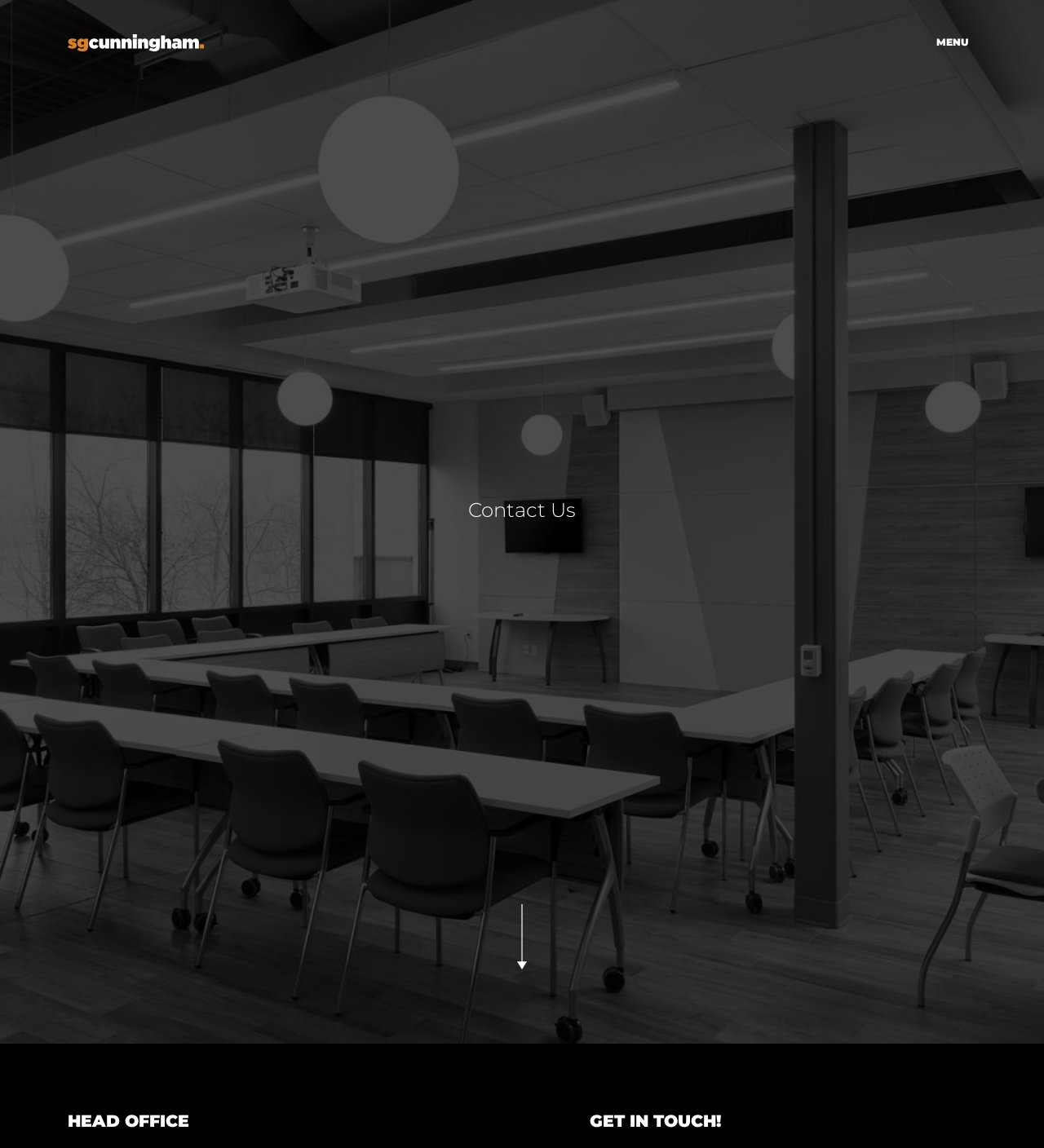What is the purpose of the tab panel?
Using the information from the image, give a concise answer in one word or a short phrase.

Display content